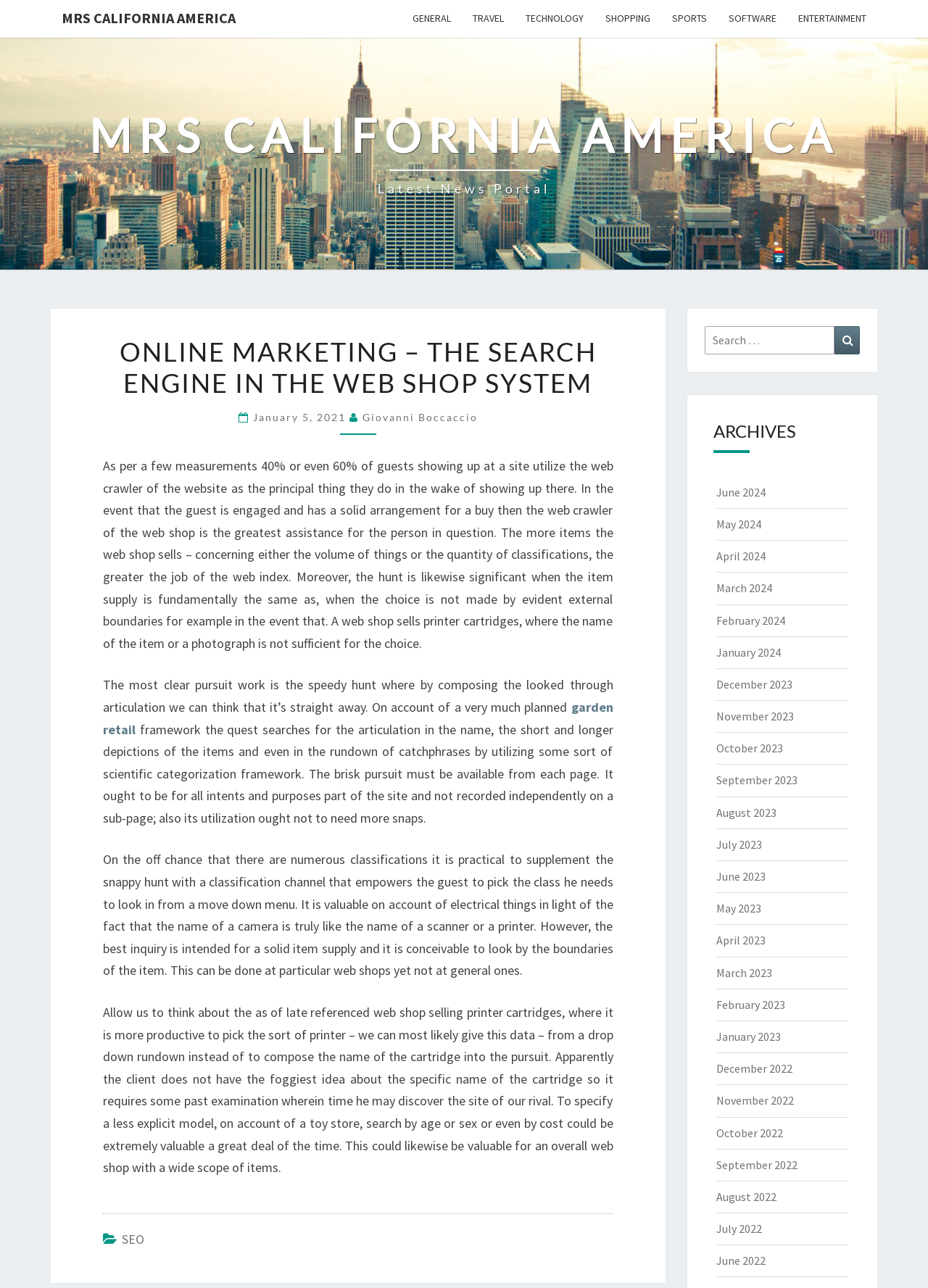Please identify the bounding box coordinates of where to click in order to follow the instruction: "Go to the ARCHIVES section".

[0.74, 0.307, 0.945, 0.343]